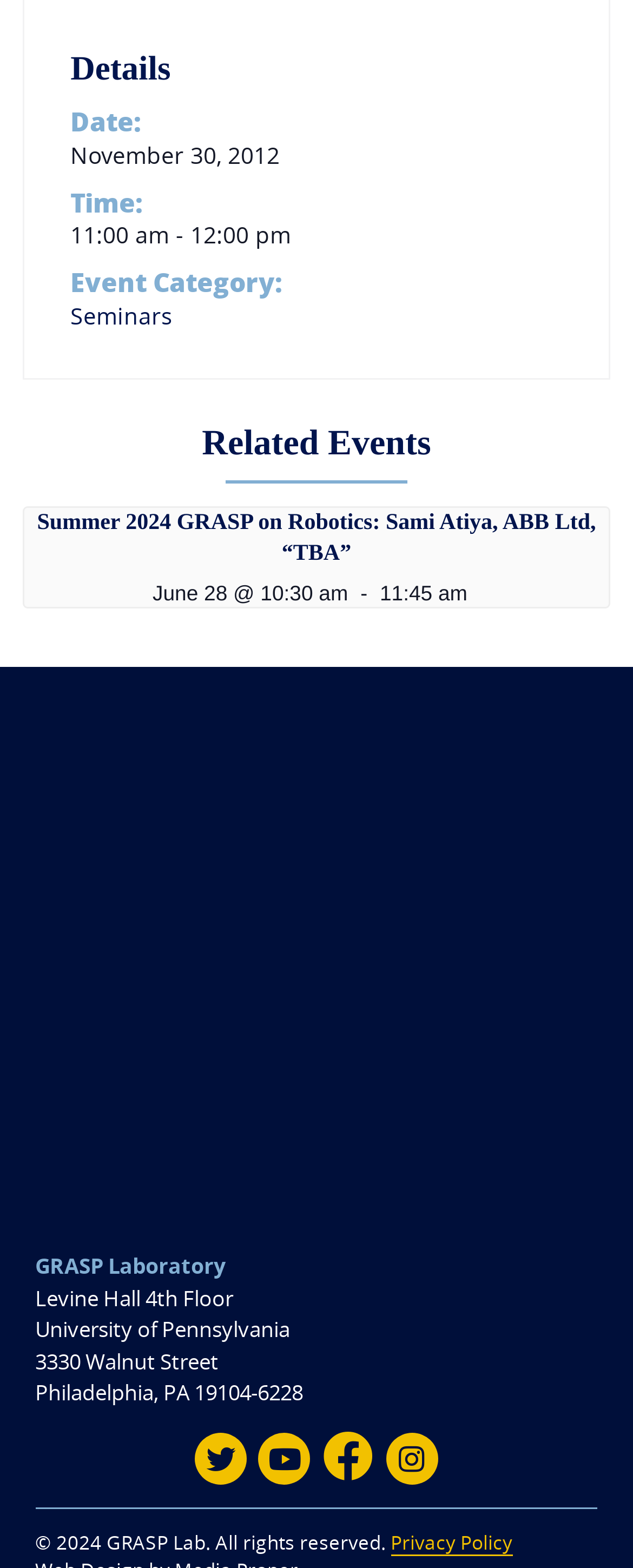What is the location of the event?
Please give a detailed answer to the question using the information shown in the image.

The location of the event can be found at the bottom of the page, where it is listed as 'Levine Hall 4th Floor, University of Pennsylvania, 3330 Walnut Street, Philadelphia, PA 19104-6228'.